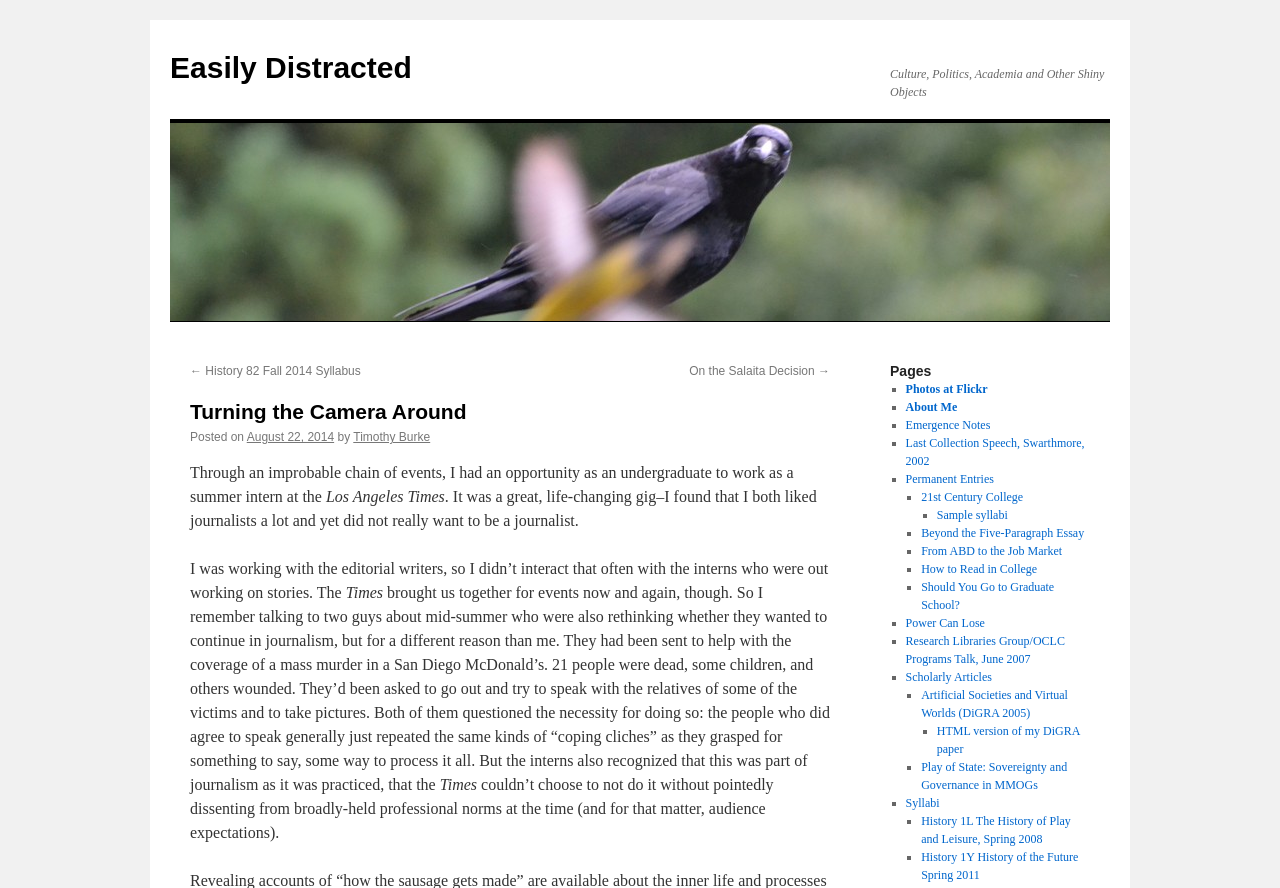Could you identify the text that serves as the heading for this webpage?

Turning the Camera Around